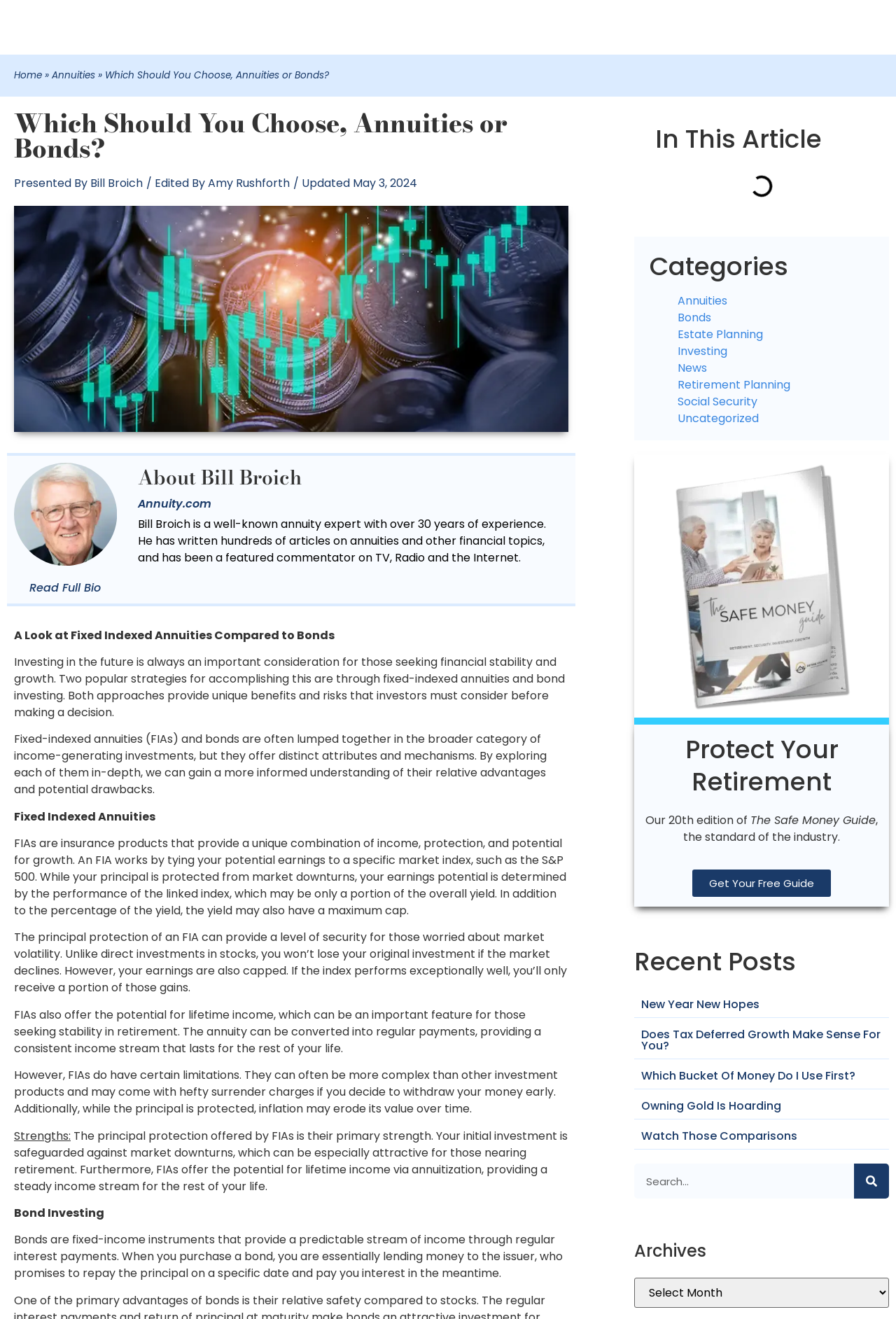Predict the bounding box of the UI element based on the description: "Estate Planning". The coordinates should be four float numbers between 0 and 1, formatted as [left, top, right, bottom].

[0.756, 0.247, 0.851, 0.26]